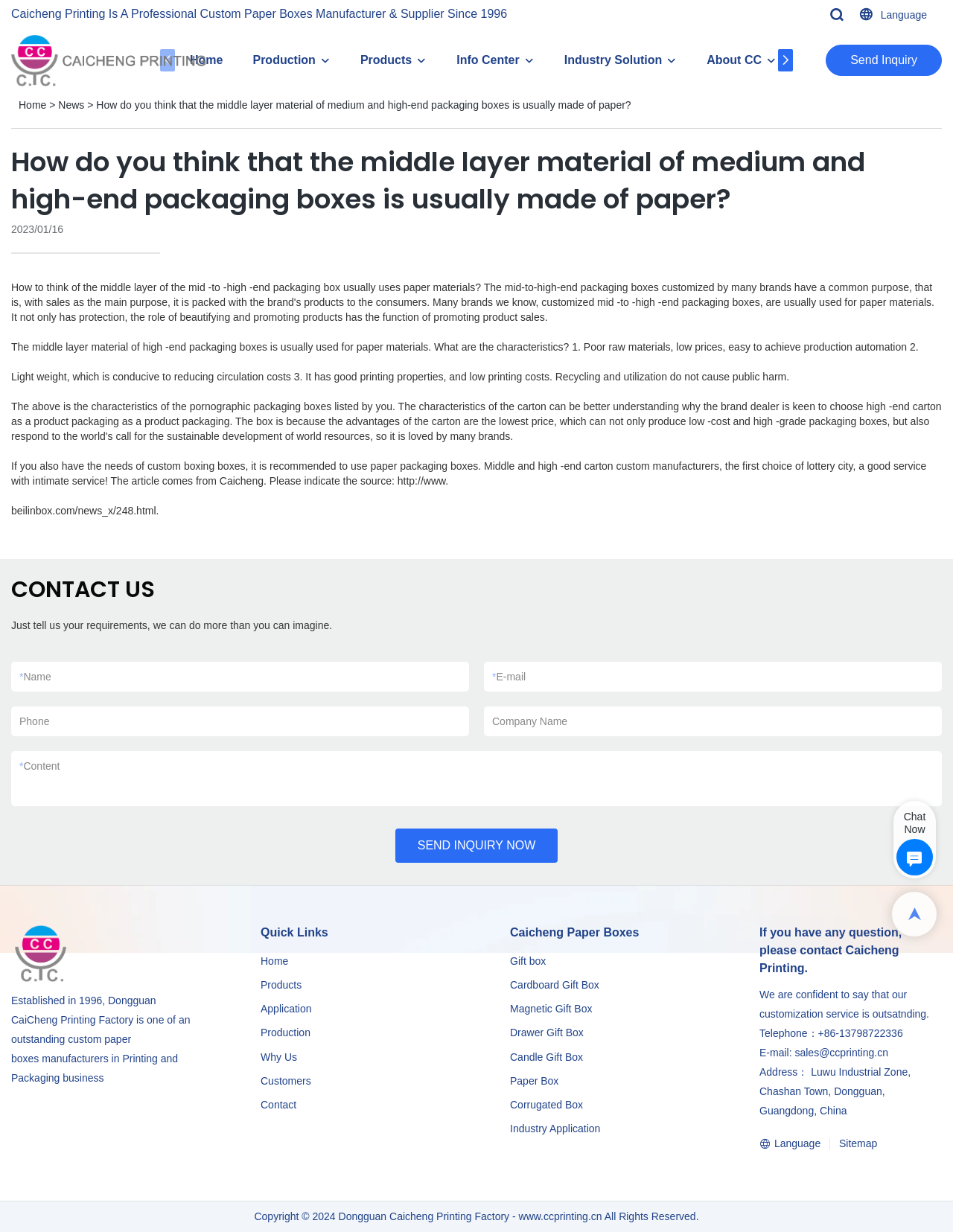What is the company name of the custom paper boxes manufacturer?
Answer with a single word or short phrase according to what you see in the image.

Caicheng Printing